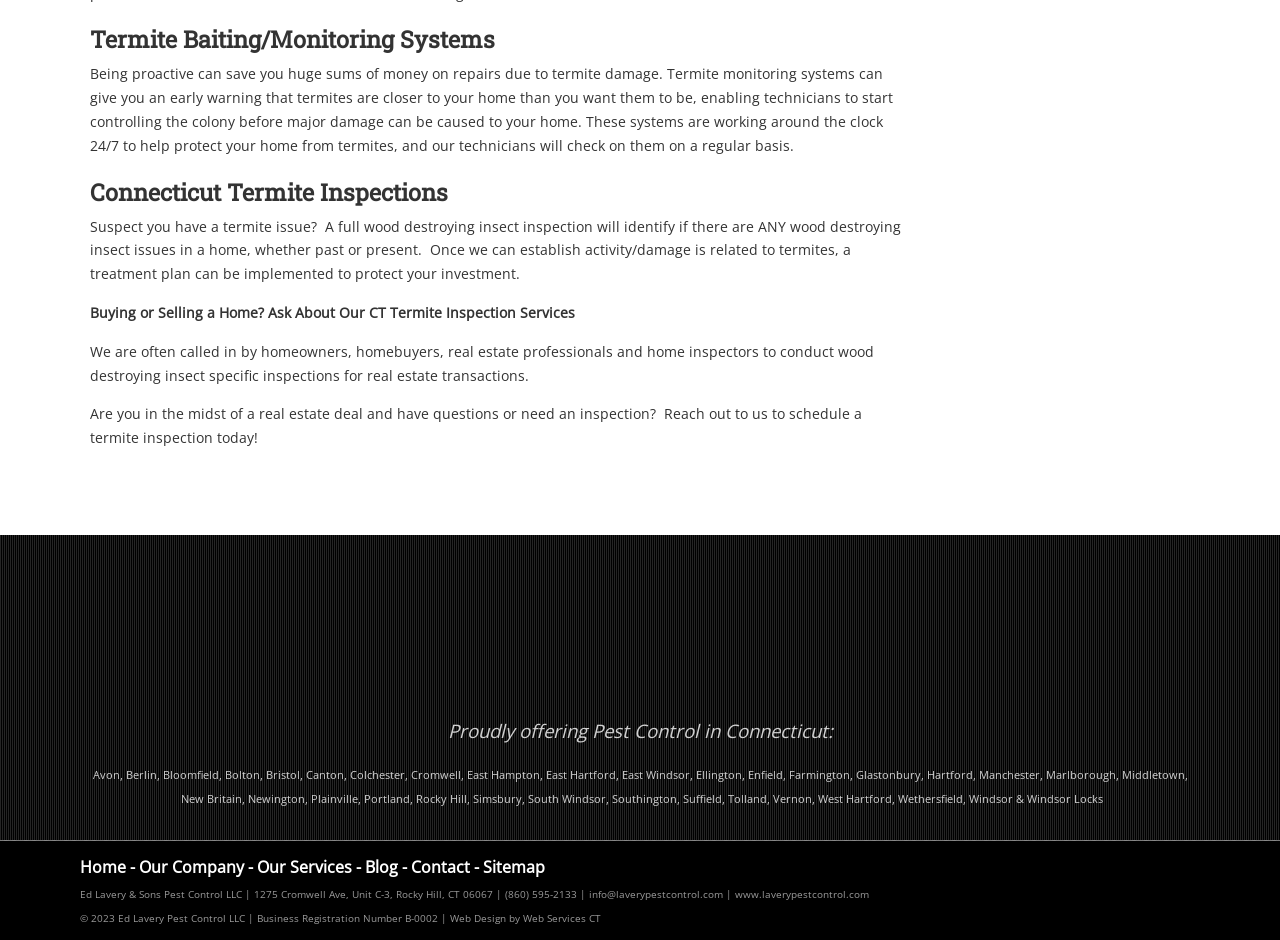Please find the bounding box coordinates of the element's region to be clicked to carry out this instruction: "Visit the 'National-Pest-Management-Association' website".

[0.528, 0.681, 0.589, 0.701]